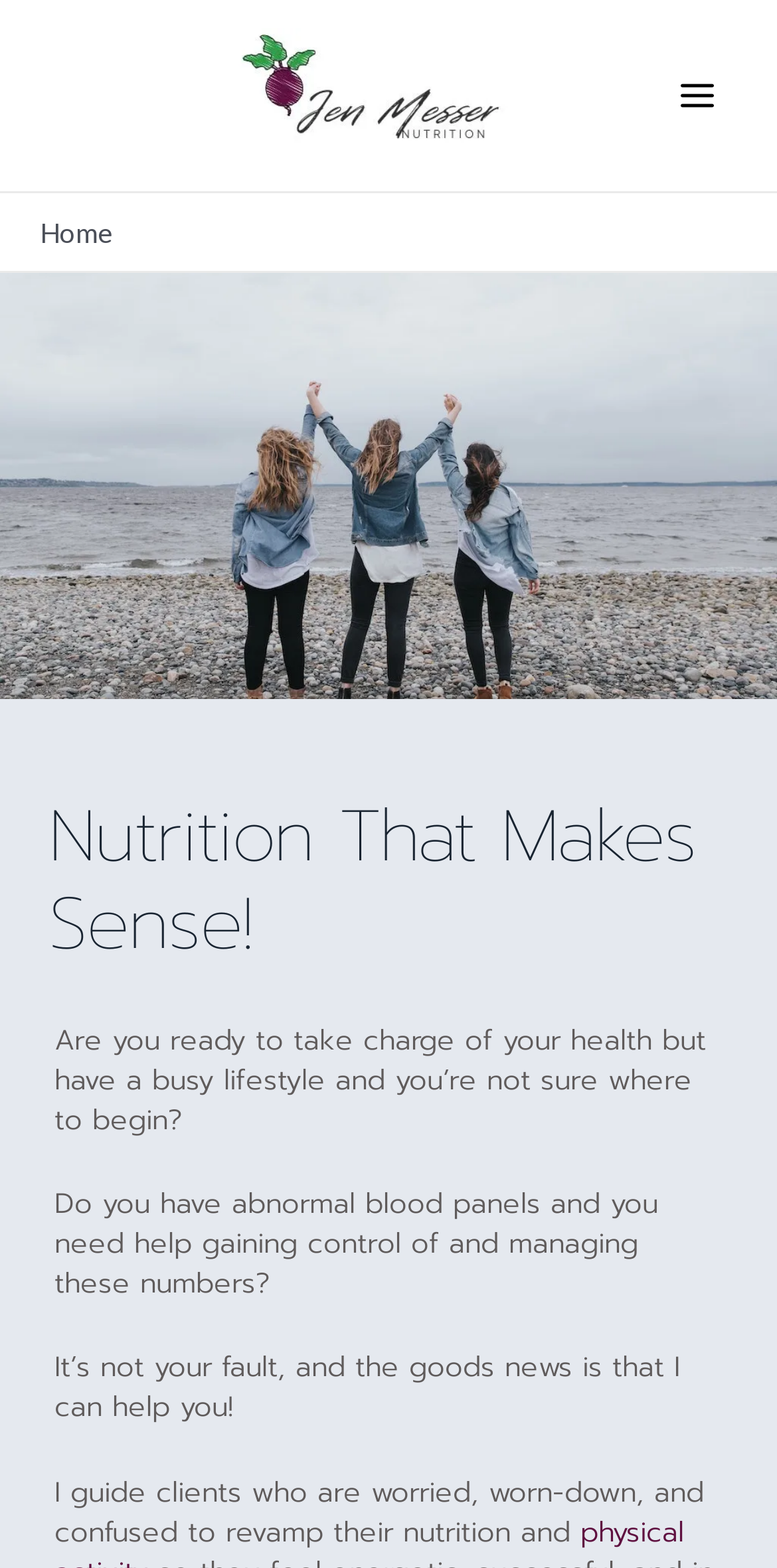Describe all the significant parts and information present on the webpage.

The webpage is about Jen Messer Nutrition, a nutrition expert and fitness coaching service based in New Hampshire, NH. At the top left of the page, there is a link to "Jen Messer Nutrition" accompanied by an image with the same name. 

On the top right, there is a button labeled "Main Menu" with an image beside it. Below the top section, there is a navigation section labeled "Breadcrumbs" with a "Home" link. 

The main content of the page starts with a heading "Nutrition That Makes Sense!" followed by a series of paragraphs. The first paragraph asks if the visitor is ready to take charge of their health but has a busy lifestyle and is unsure where to begin. The second paragraph inquires about abnormal blood panels and the need for help in gaining control of and managing these numbers. 

The third paragraph starts with "It's not your fault, and..." but the text is cut off. The fourth paragraph begins with "The good news is that I can help you!" The final paragraph describes how the service guides clients who are worried, worn-down, and confused to revamp their nutrition and physical activity.